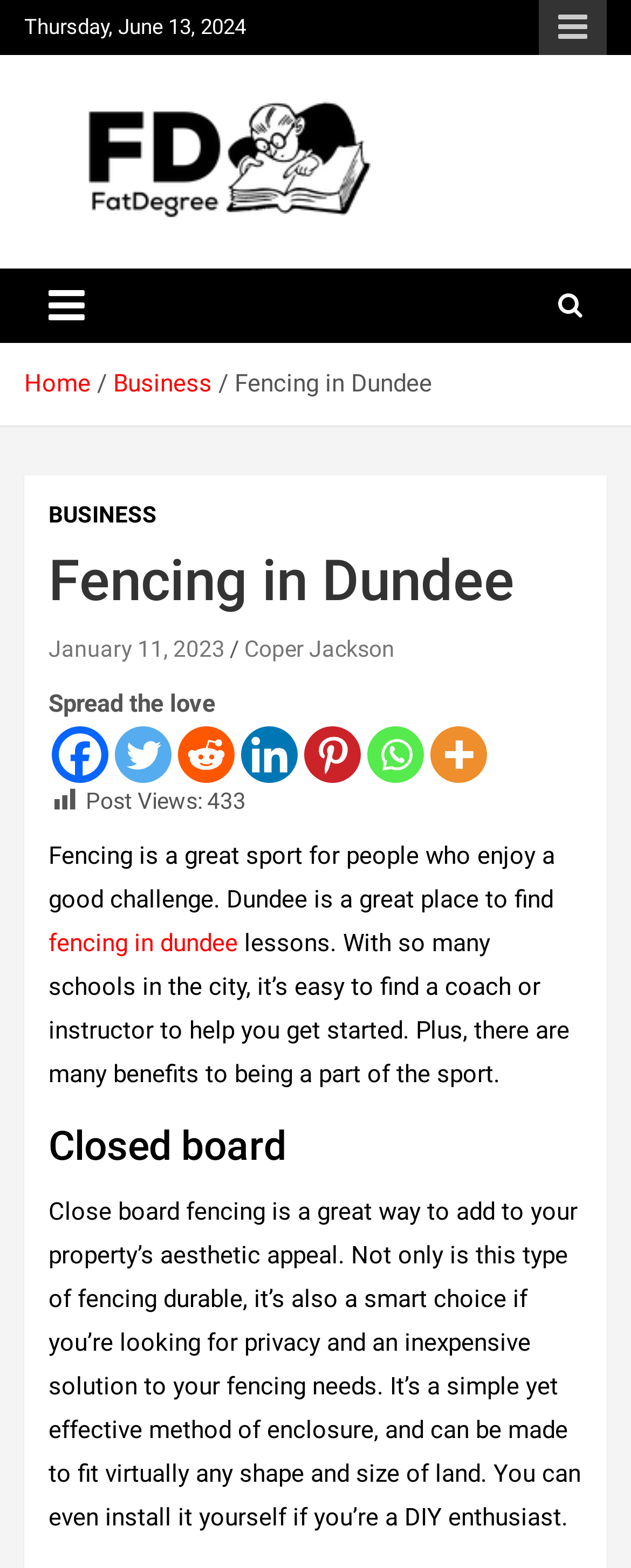Explain the contents of the webpage comprehensively.

The webpage is about fencing in Dundee, Scotland. At the top, there is a date "Thursday, June 13, 2024" and a responsive menu button on the right side. Below the date, there is a link to "Fat Degree" with an accompanying image. Next to it, there is a heading with the same text "Fat Degree". 

On the left side, there is a navigation menu with links to "Home" and "Business". Below the navigation menu, there is a header section with a heading "Fencing in Dundee" and a link to "January 11, 2023" and another link to "Coper Jackson". 

On the right side of the header section, there are social media links to Facebook, Twitter, Reddit, Linkedin, Pinterest, Whatsapp, and More. The "More" link has an accompanying image. 

Below the header section, there is a paragraph of text that describes the benefits of fencing as a sport and how Dundee is a great place to find fencing lessons. The text also mentions that there are many schools in the city, making it easy to find a coach or instructor. 

Further down, there is a heading "Closed board" and a long paragraph of text that describes the benefits of close board fencing, including its durability, privacy, and affordability. The text also mentions that it can be installed by a DIY enthusiast.